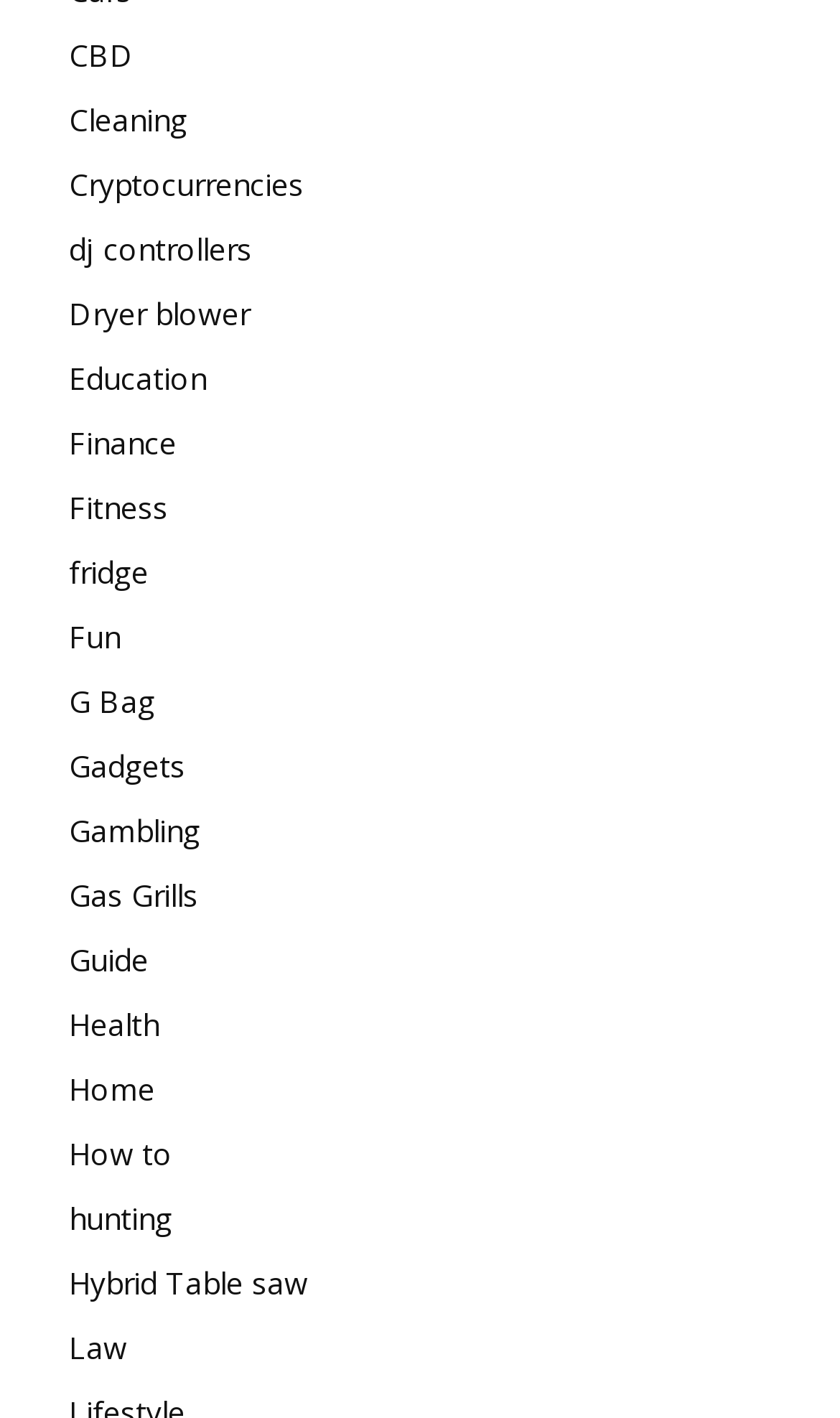How many links are there on the webpage?
Using the image as a reference, answer the question with a short word or phrase.

21